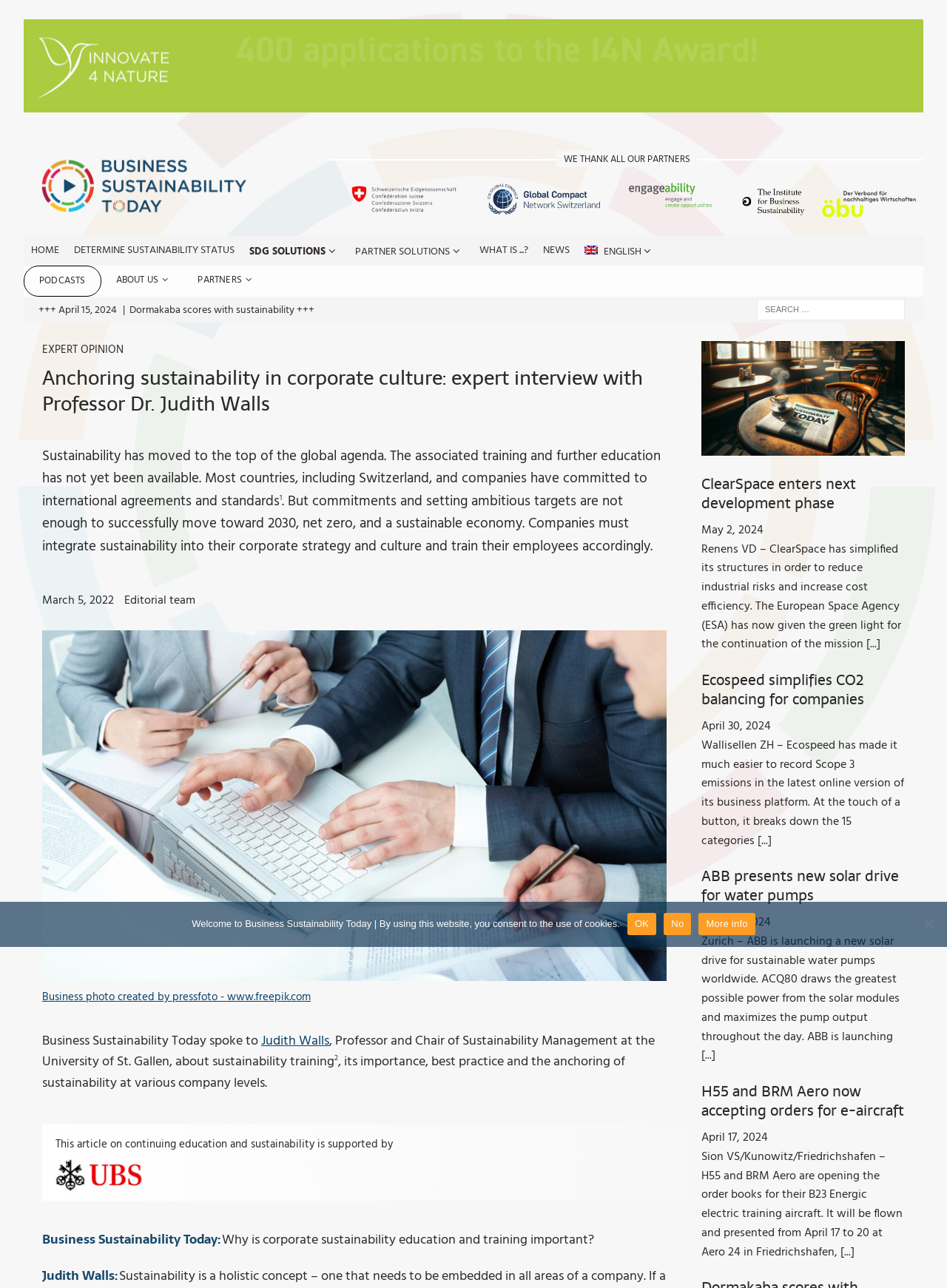Answer the question in one word or a short phrase:
What is the name of the company mentioned in the news section?

Dormakaba